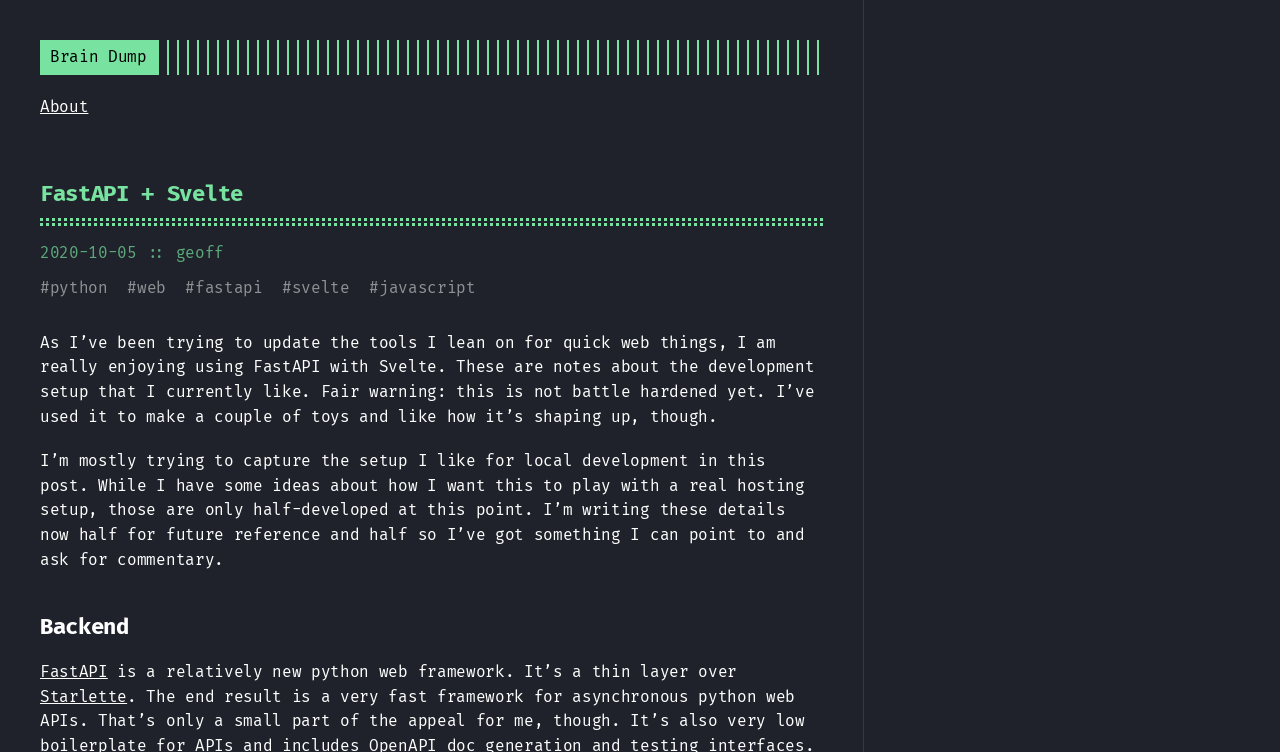Extract the main title from the webpage and generate its text.

FastAPI + Svelte